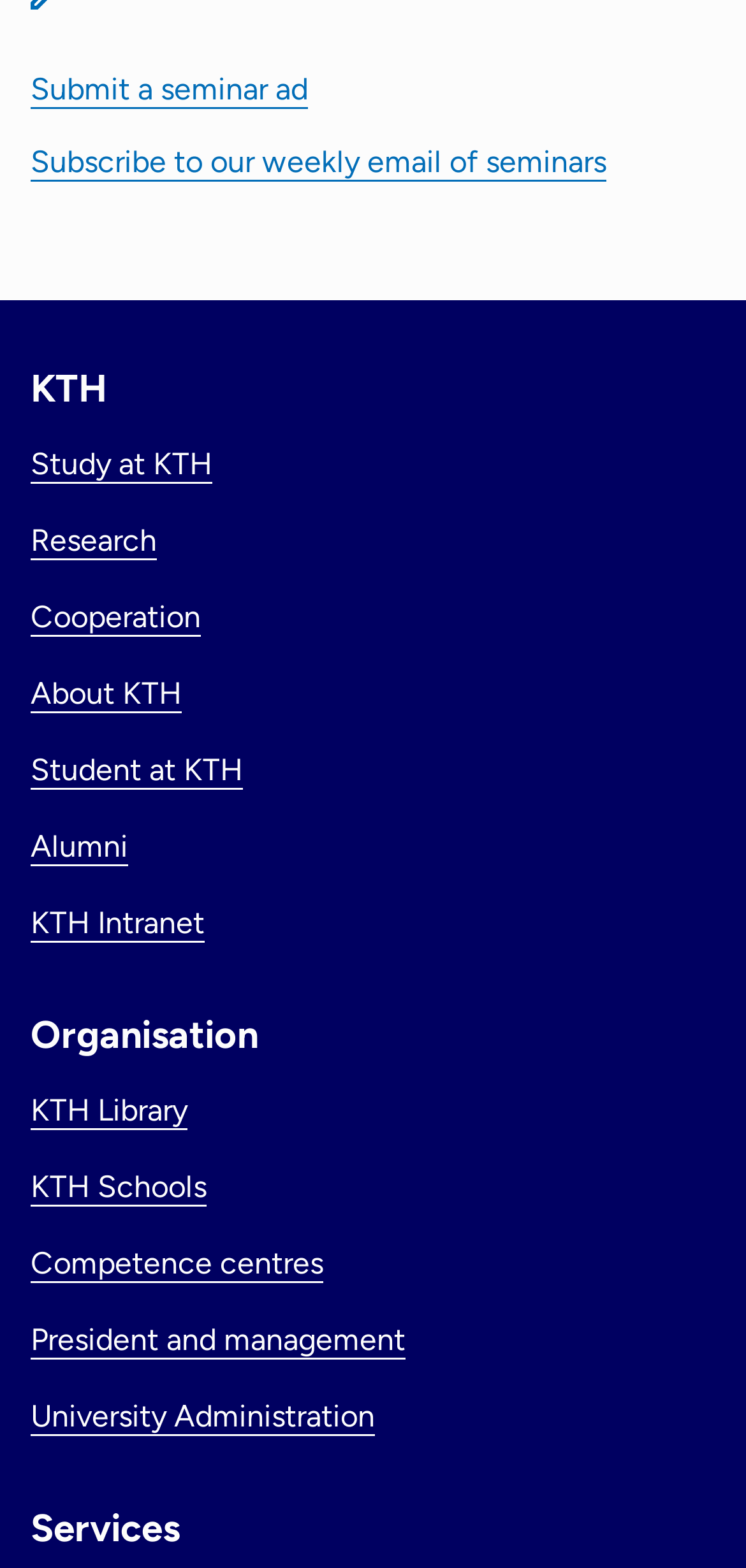Based on the element description Research, identify the bounding box of the UI element in the given webpage screenshot. The coordinates should be in the format (top-left x, top-left y, bottom-right x, bottom-right y) and must be between 0 and 1.

[0.041, 0.333, 0.21, 0.356]